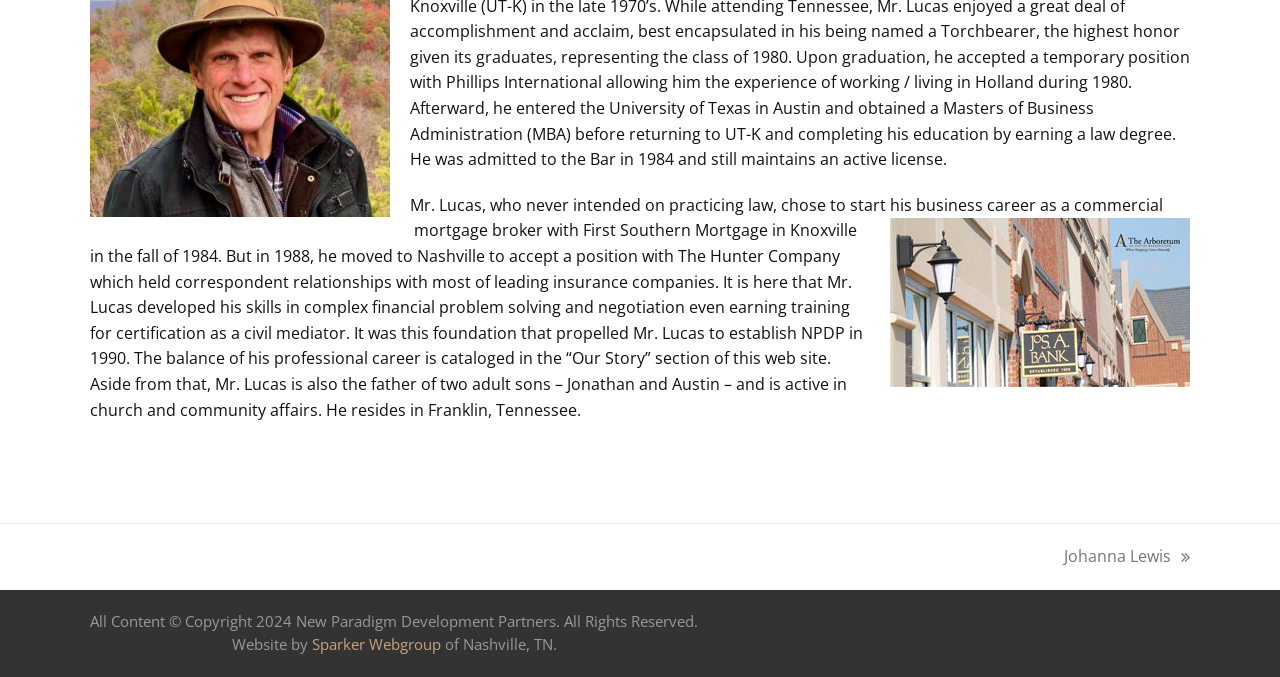Based on the element description next post: Johanna Lewis, identify the bounding box of the UI element in the given webpage screenshot. The coordinates should be in the format (top-left x, top-left y, bottom-right x, bottom-right y) and must be between 0 and 1.

[0.831, 0.804, 0.93, 0.842]